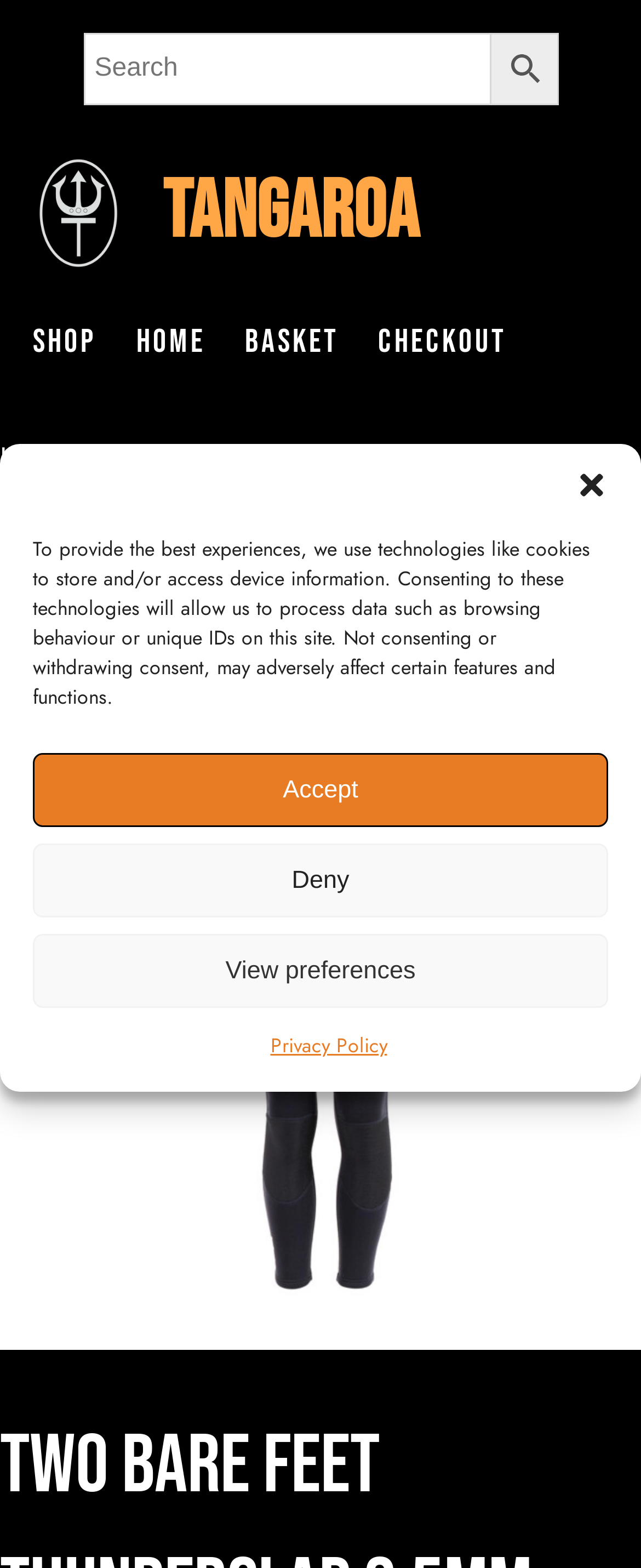Determine the bounding box coordinates of the clickable region to carry out the instruction: "View basket".

[0.382, 0.204, 0.528, 0.231]